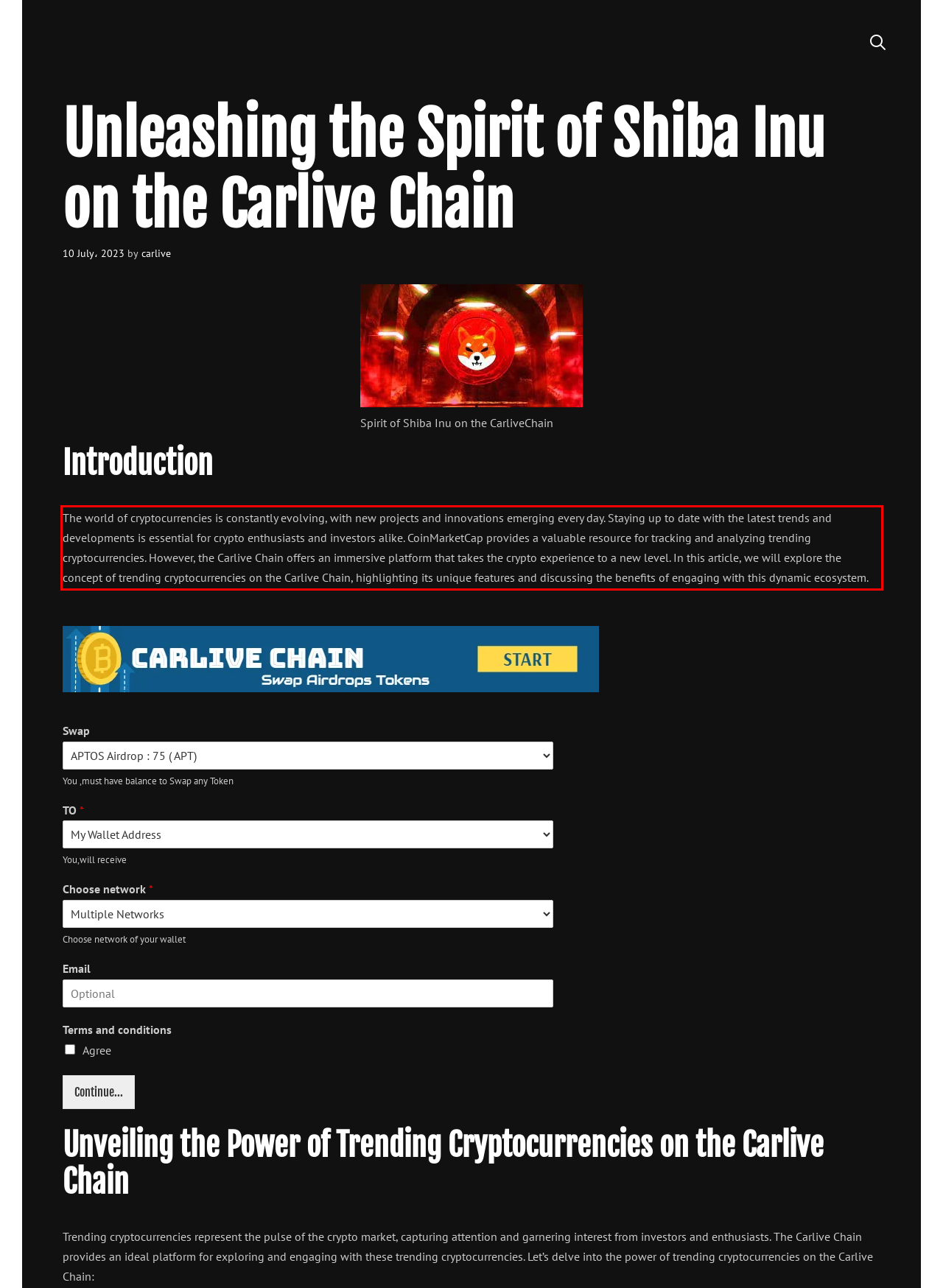From the screenshot of the webpage, locate the red bounding box and extract the text contained within that area.

The world of cryptocurrencies is constantly evolving, with new projects and innovations emerging every day. Staying up to date with the latest trends and developments is essential for crypto enthusiasts and investors alike. CoinMarketCap provides a valuable resource for tracking and analyzing trending cryptocurrencies. However, the Carlive Chain offers an immersive platform that takes the crypto experience to a new level. In this article, we will explore the concept of trending cryptocurrencies on the Carlive Chain, highlighting its unique features and discussing the benefits of engaging with this dynamic ecosystem.